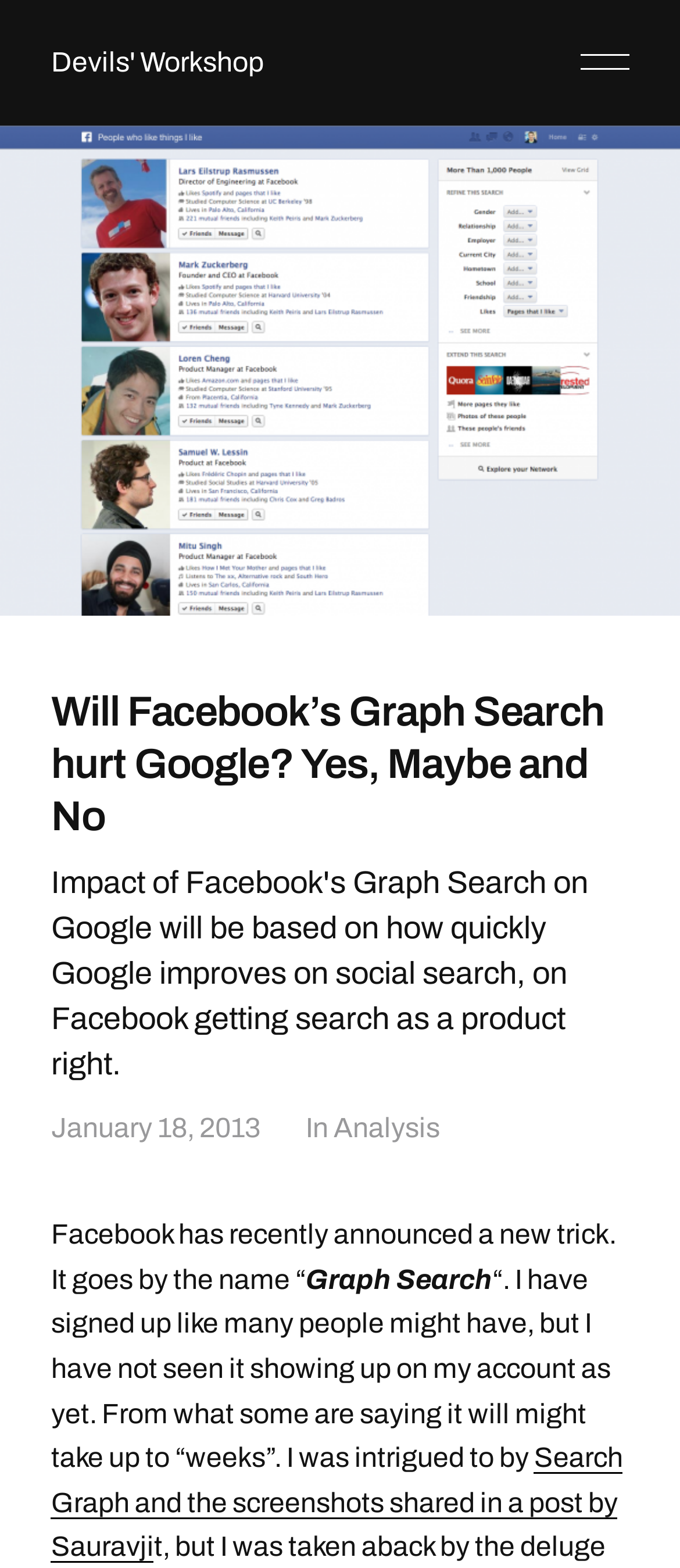Identify and provide the bounding box for the element described by: "January 18, 2013".

[0.075, 0.71, 0.383, 0.73]